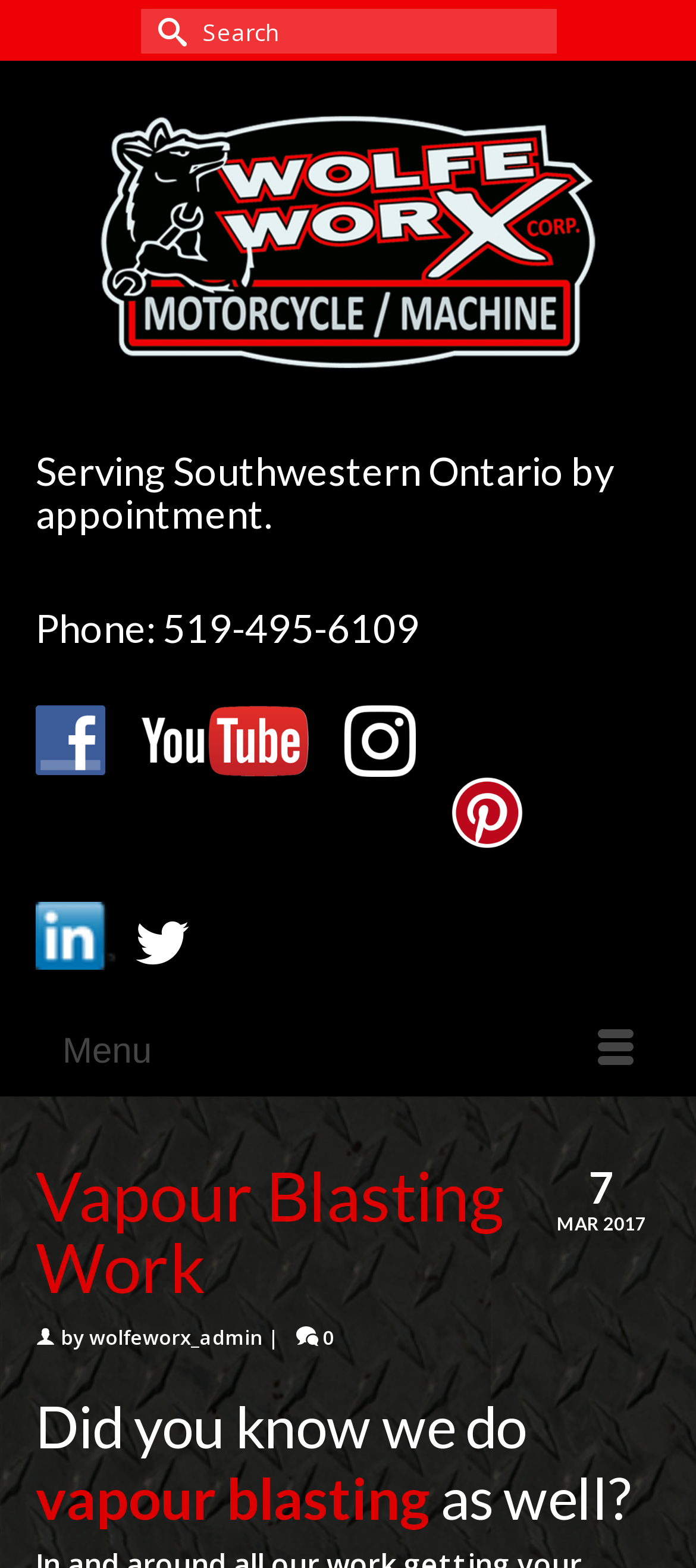What is the phone number?
Look at the image and respond with a one-word or short-phrase answer.

519-495-6109